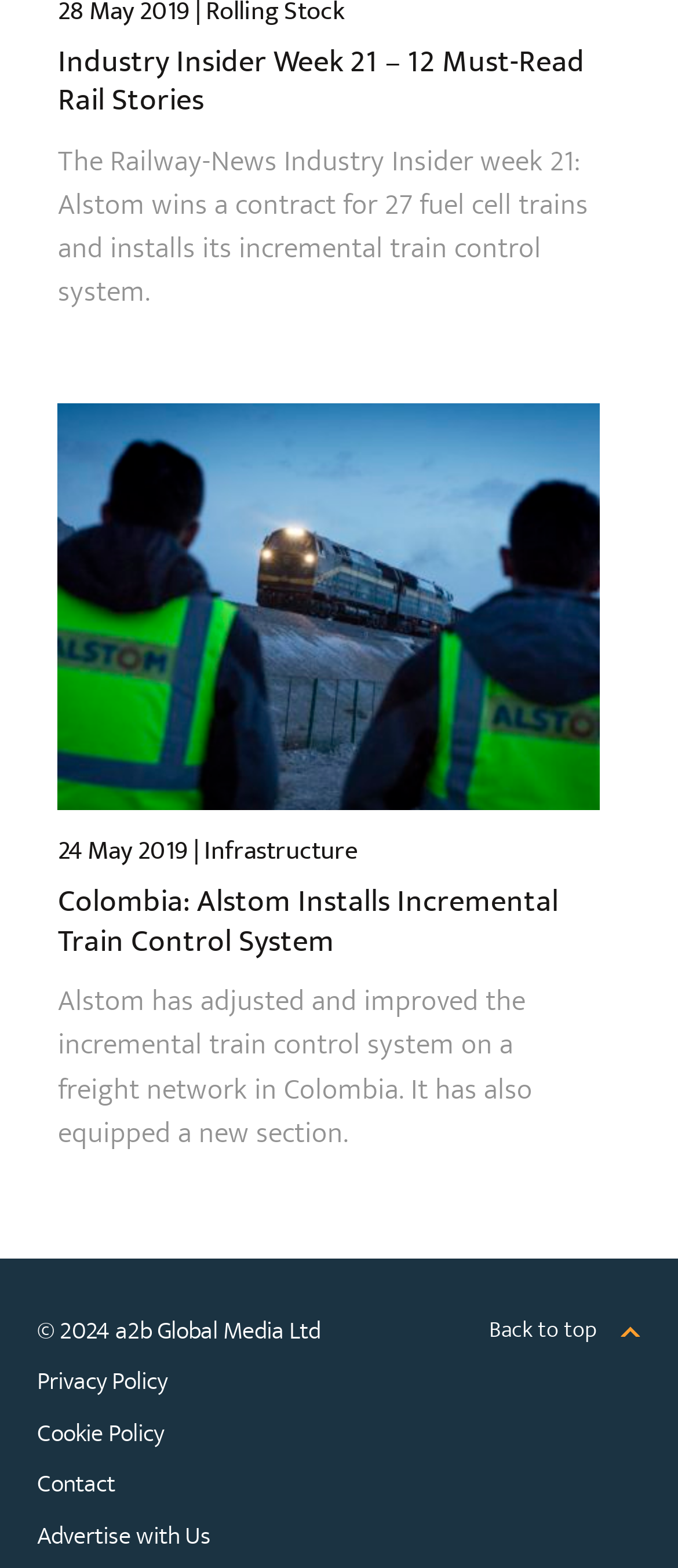Please give a succinct answer using a single word or phrase:
What is the purpose of the 'Back to top' link?

To go back to top